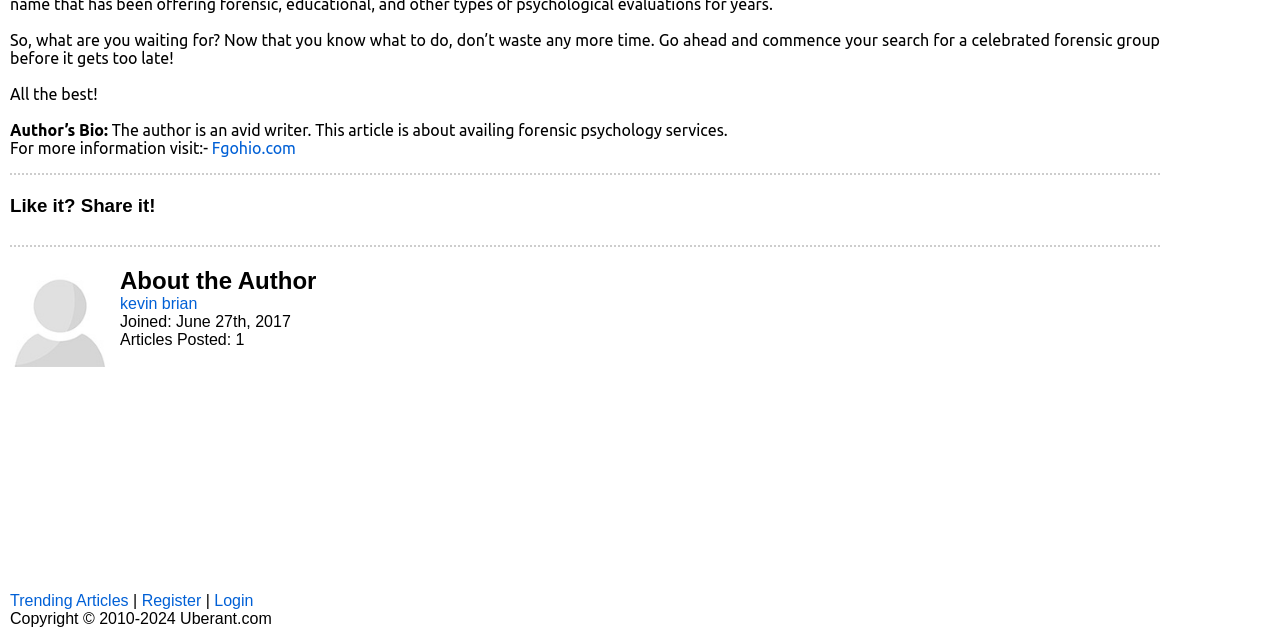Please predict the bounding box coordinates (top-left x, top-left y, bottom-right x, bottom-right y) for the UI element in the screenshot that fits the description: Trending Articles

[0.008, 0.925, 0.1, 0.952]